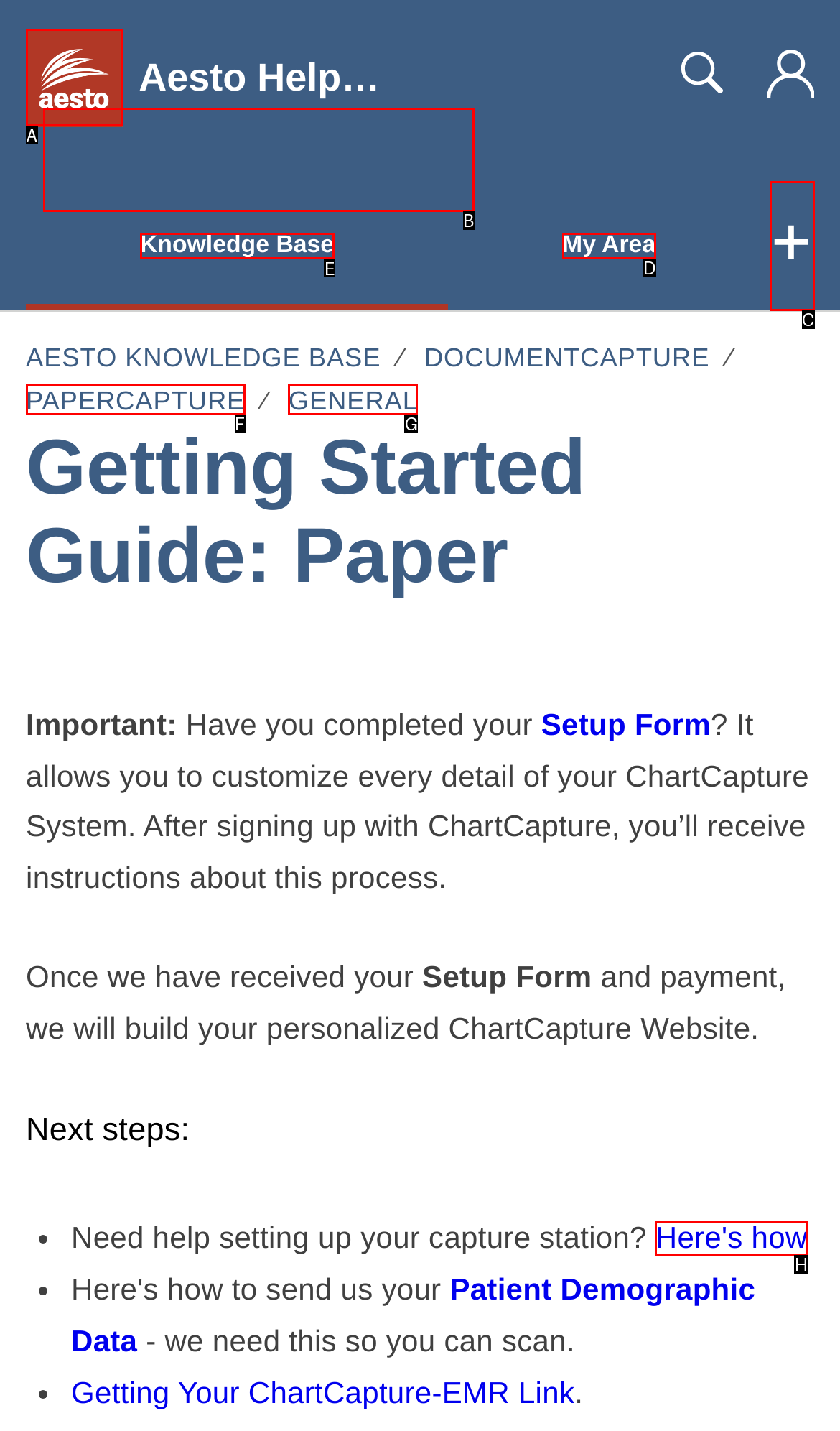Determine which option you need to click to execute the following task: visit Knowledge Base. Provide your answer as a single letter.

E